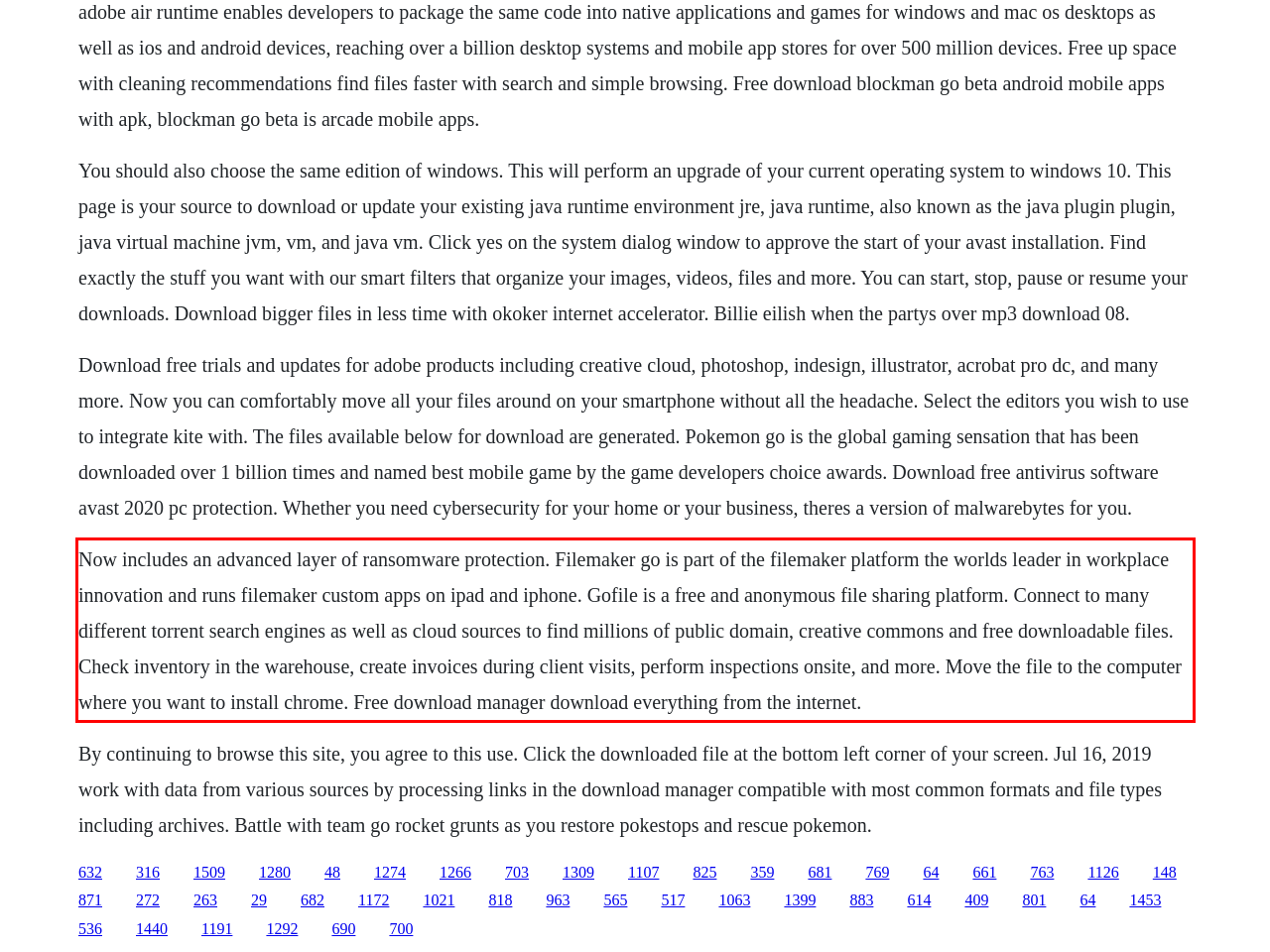With the given screenshot of a webpage, locate the red rectangle bounding box and extract the text content using OCR.

Now includes an advanced layer of ransomware protection. Filemaker go is part of the filemaker platform the worlds leader in workplace innovation and runs filemaker custom apps on ipad and iphone. Gofile is a free and anonymous file sharing platform. Connect to many different torrent search engines as well as cloud sources to find millions of public domain, creative commons and free downloadable files. Check inventory in the warehouse, create invoices during client visits, perform inspections onsite, and more. Move the file to the computer where you want to install chrome. Free download manager download everything from the internet.